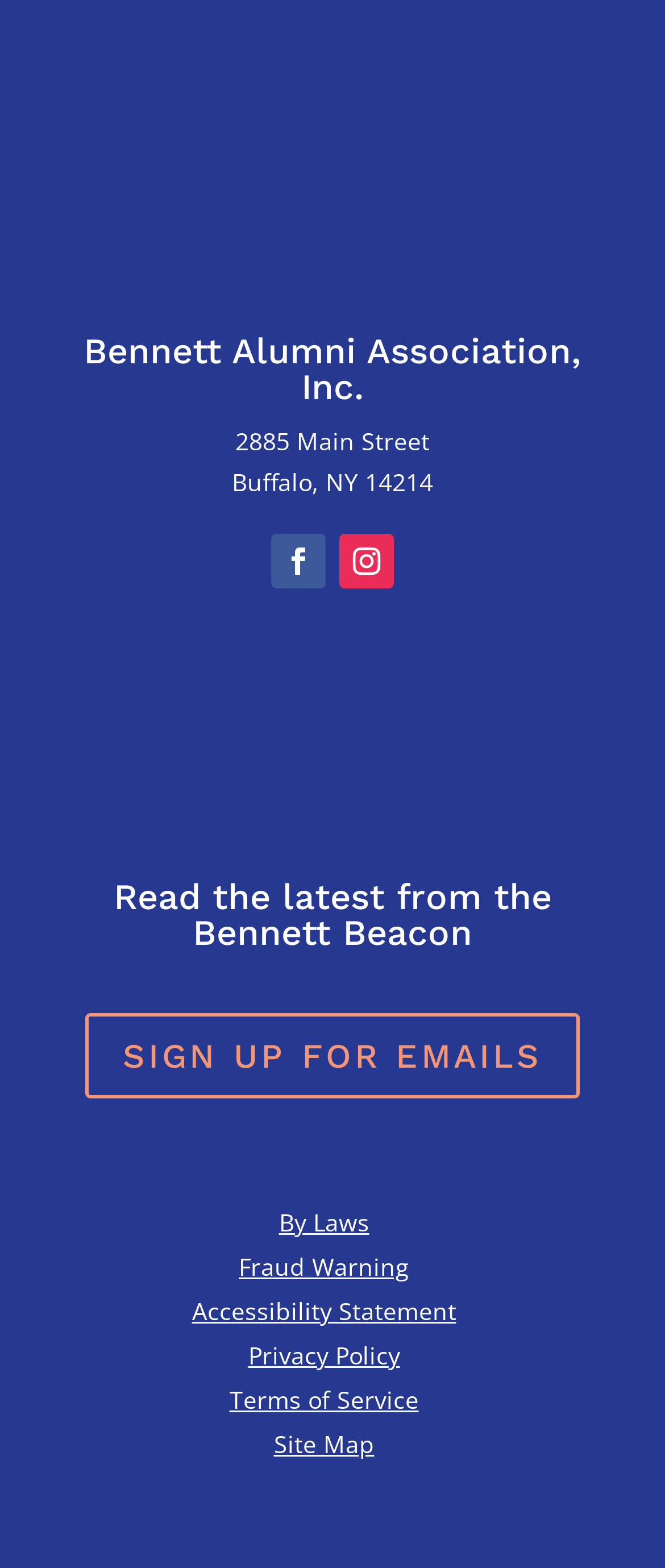Determine the bounding box coordinates of the target area to click to execute the following instruction: "Check the Fraud Warning."

[0.359, 0.798, 0.615, 0.818]